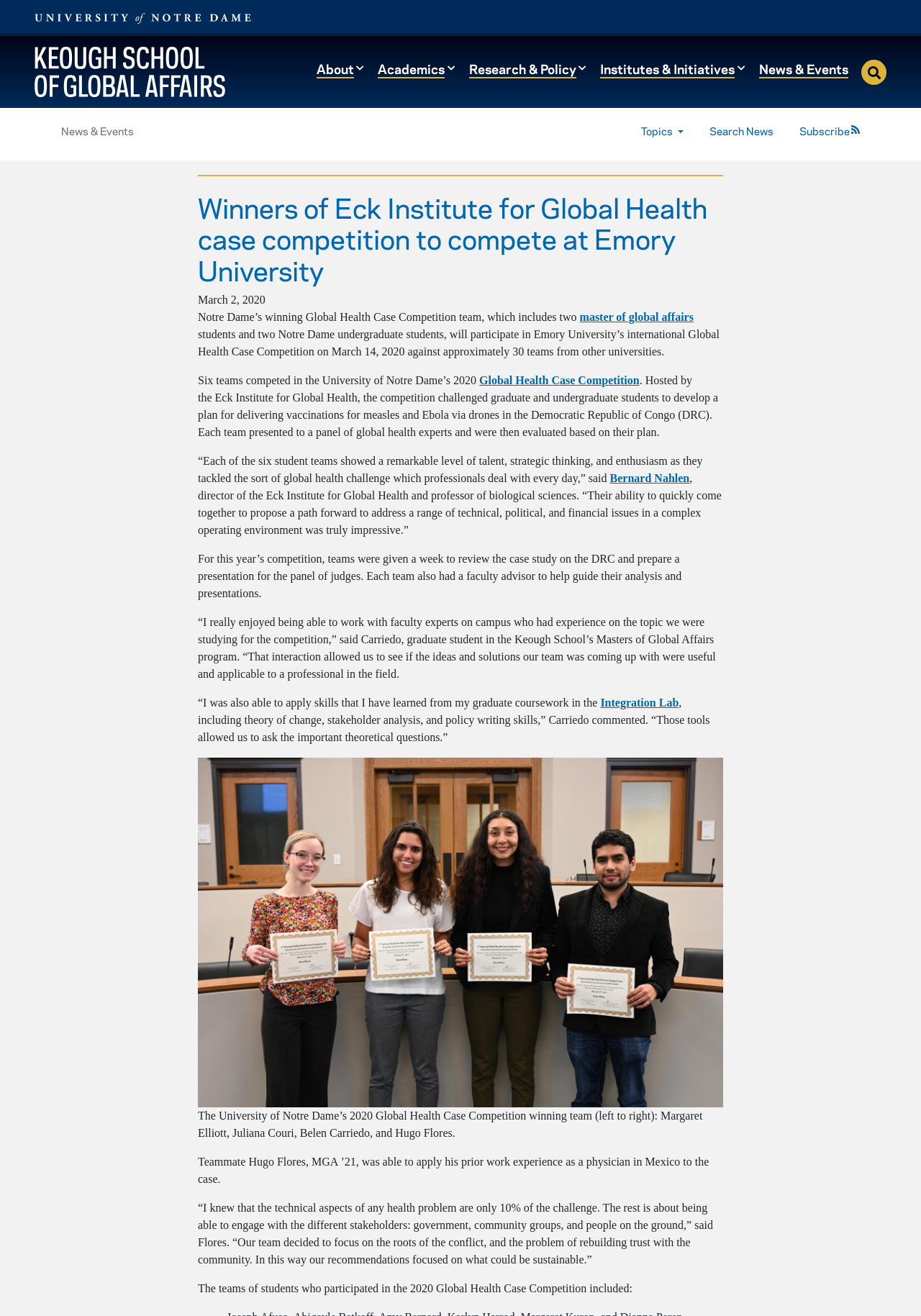Locate the bounding box coordinates of the area where you should click to accomplish the instruction: "Read the article about the Eck Institute for Global Health case competition".

[0.215, 0.145, 0.785, 0.216]